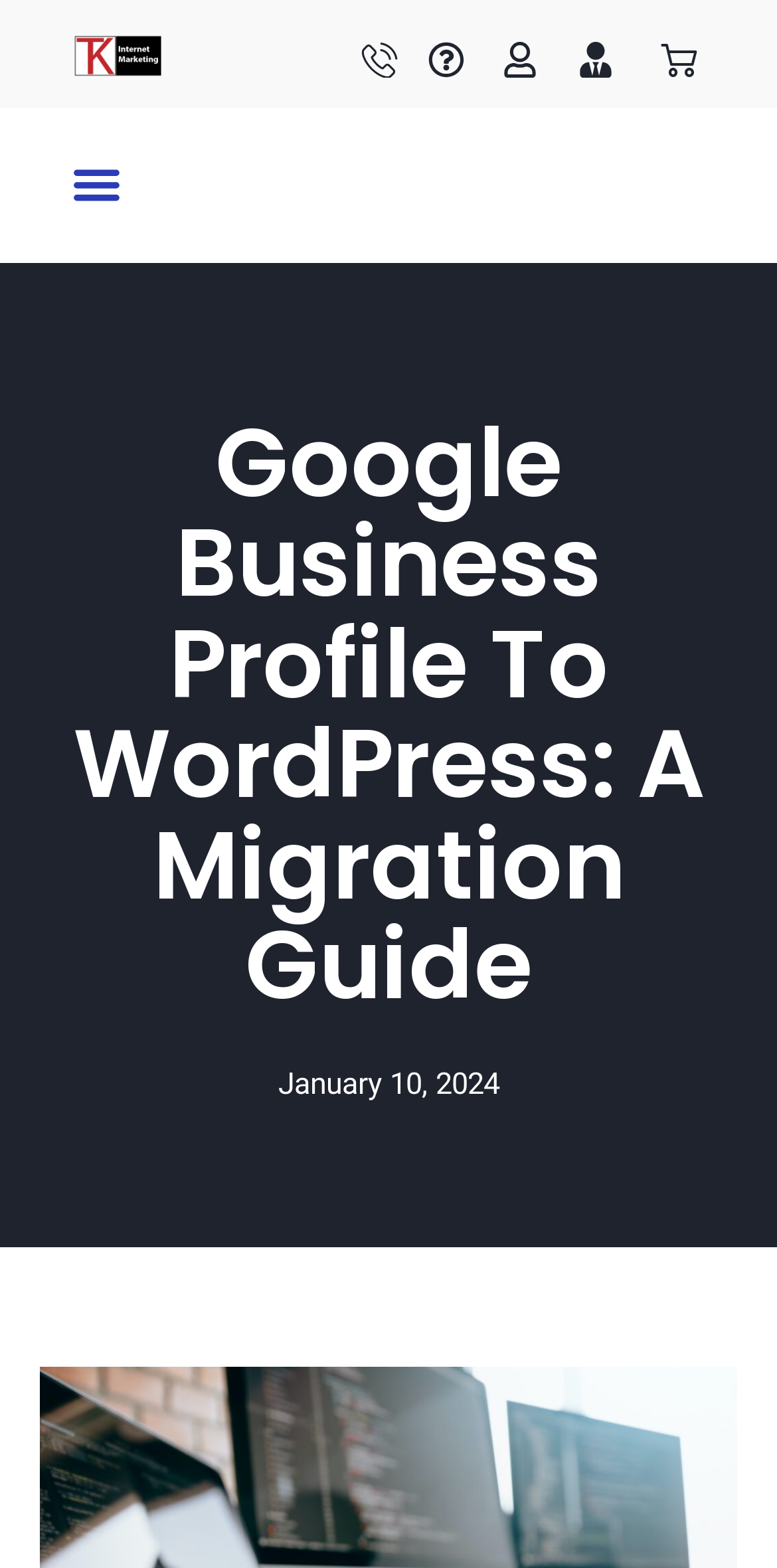Summarize the webpage in an elaborate manner.

This webpage is a blog post titled "Google Business Profile To WordPress: A Migration Guide". At the top, there are six links aligned horizontally, taking up about half of the screen width. Below these links, there is a button labeled "Menu Toggle" on the left side. 

The main heading of the blog post is centered, occupying most of the screen width. Below the heading, there is a timestamp indicating the post was published on January 10, 2024.